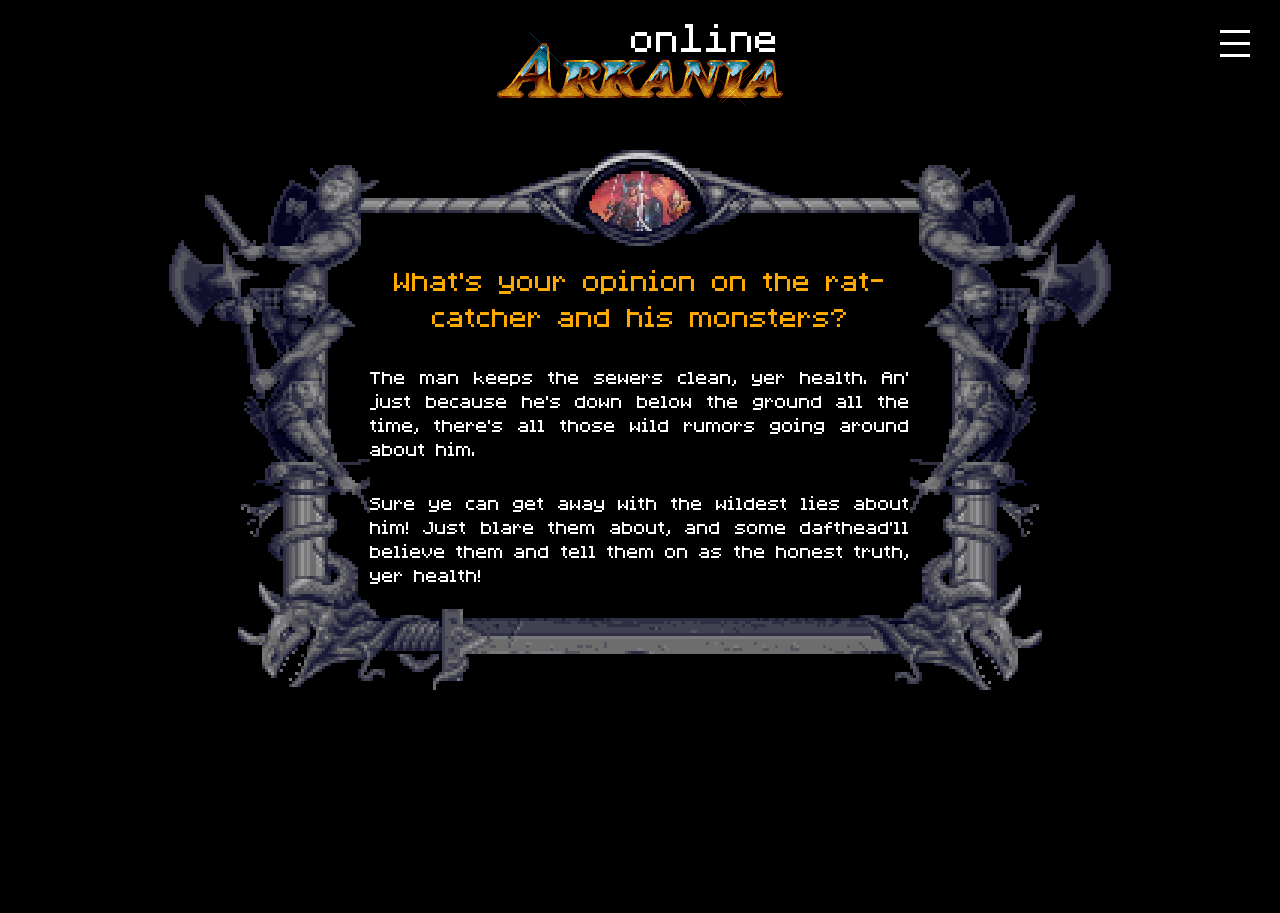Create an elaborate caption for the webpage.

The webpage is about Arkania Online, with a focus on the rat-catcher and his monsters. At the top, there is a large image with the title "Realms of Arkania Online" taking up about a third of the screen width. Below this image, there is a main section that occupies most of the screen.

In the main section, there is a figure with an image that appears to be related to the rat-catcher, situated near the top. Below this figure, there is an article with a heading that asks "What's your opinion on the rat-catcher and his monsters?" This heading is followed by two paragraphs of text that discuss the rat-catcher's role in keeping the sewers clean and how rumors about him spread easily.

Underneath the text, there are two links: "‹ Back to Notebook" on the left and "Proceed to the game ›" on the right. These links are positioned near the bottom of the screen. Additionally, there is an iframe element located at the very bottom of the screen, but its content is not described in the accessibility tree.

Overall, the webpage appears to be a discussion or opinion page about the rat-catcher in the context of Arkania Online, with a prominent image and a clear structure of headings, text, and links.